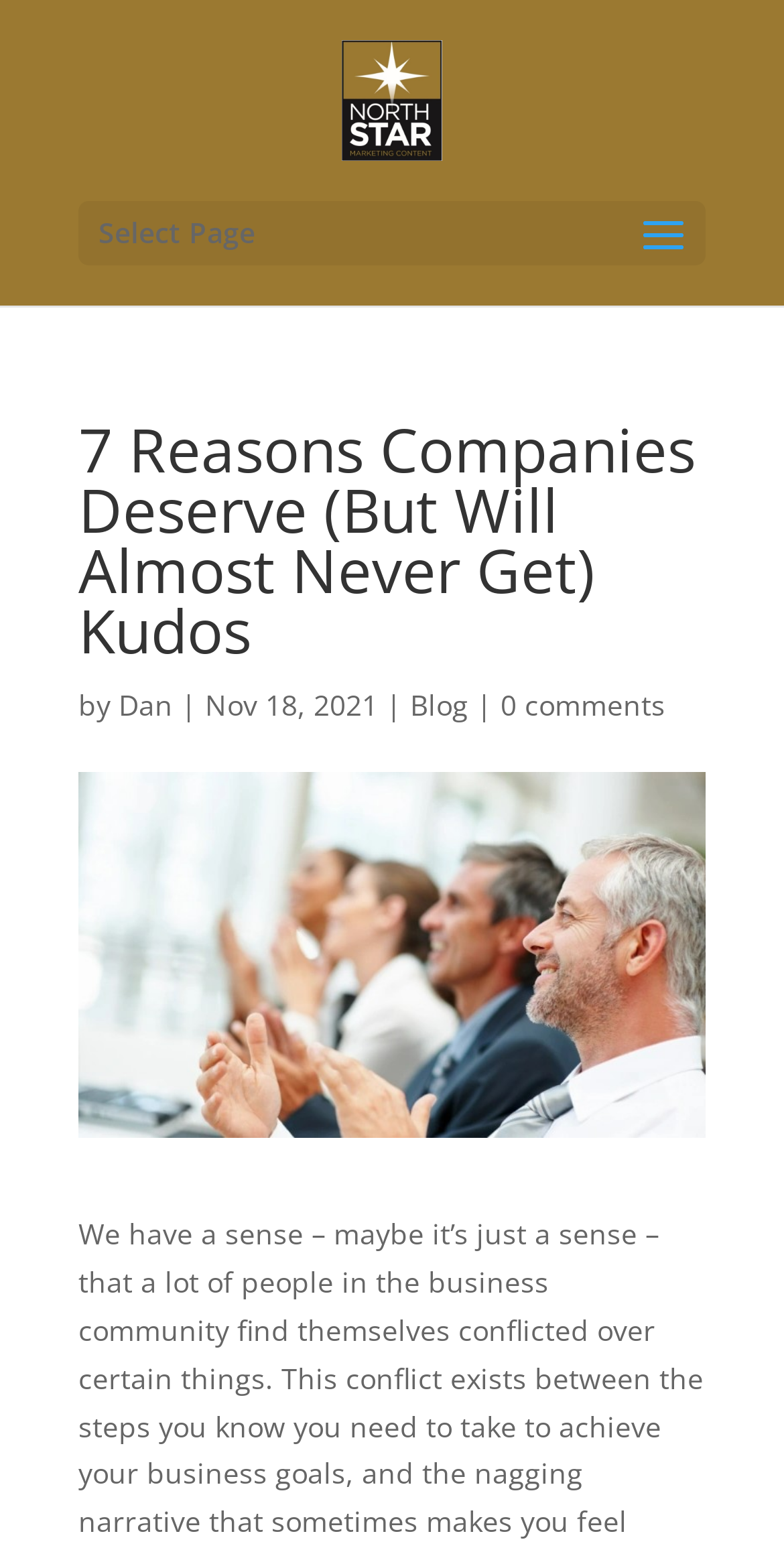Provide a brief response to the question below using one word or phrase:
When was the blog post published?

Nov 18, 2021